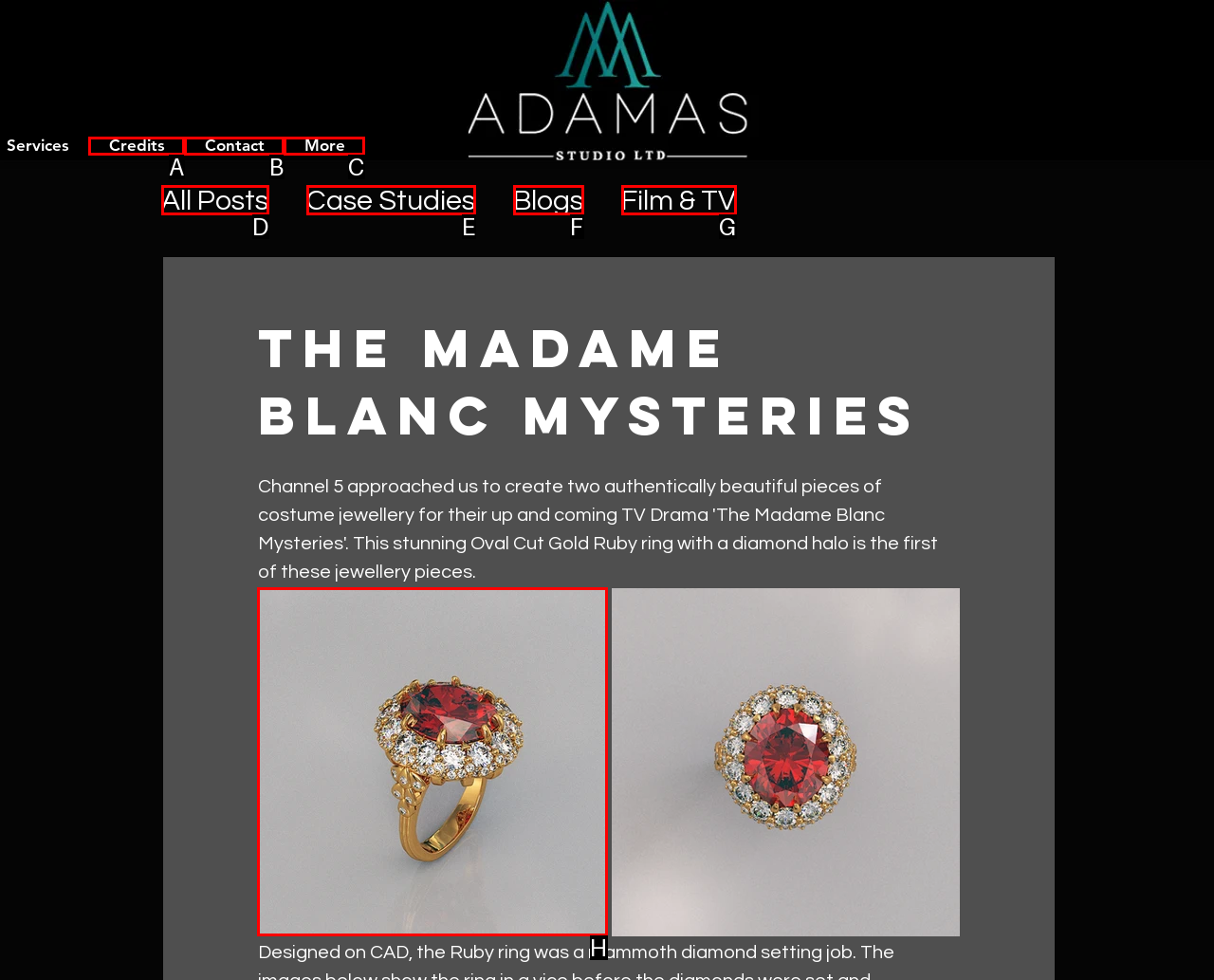Pick the option that should be clicked to perform the following task: View the 'The Madame Blanc Mysteries' image
Answer with the letter of the selected option from the available choices.

H